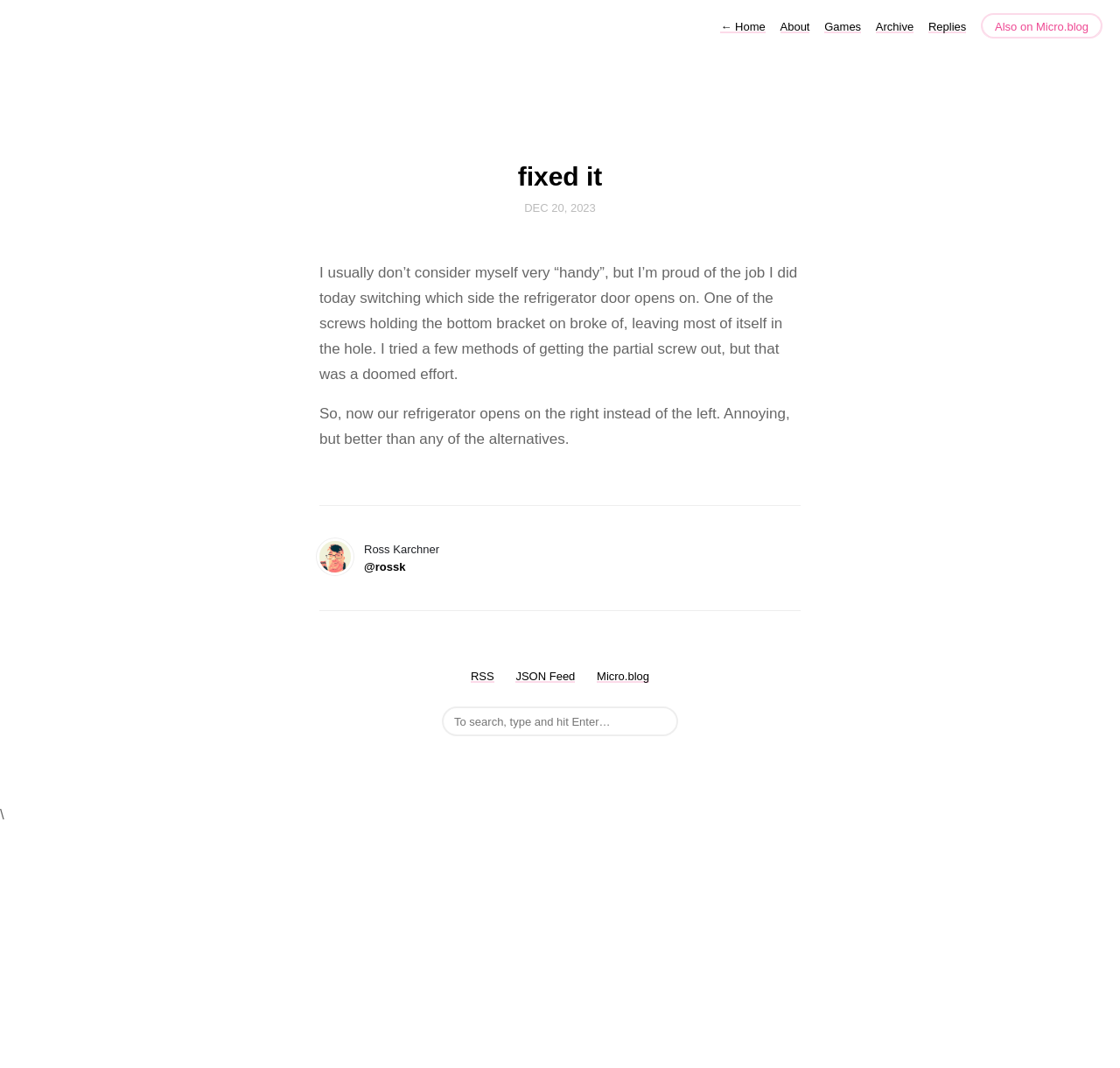Based on the element description ← Home, identify the bounding box of the UI element in the given webpage screenshot. The coordinates should be in the format (top-left x, top-left y, bottom-right x, bottom-right y) and must be between 0 and 1.

[0.643, 0.019, 0.683, 0.031]